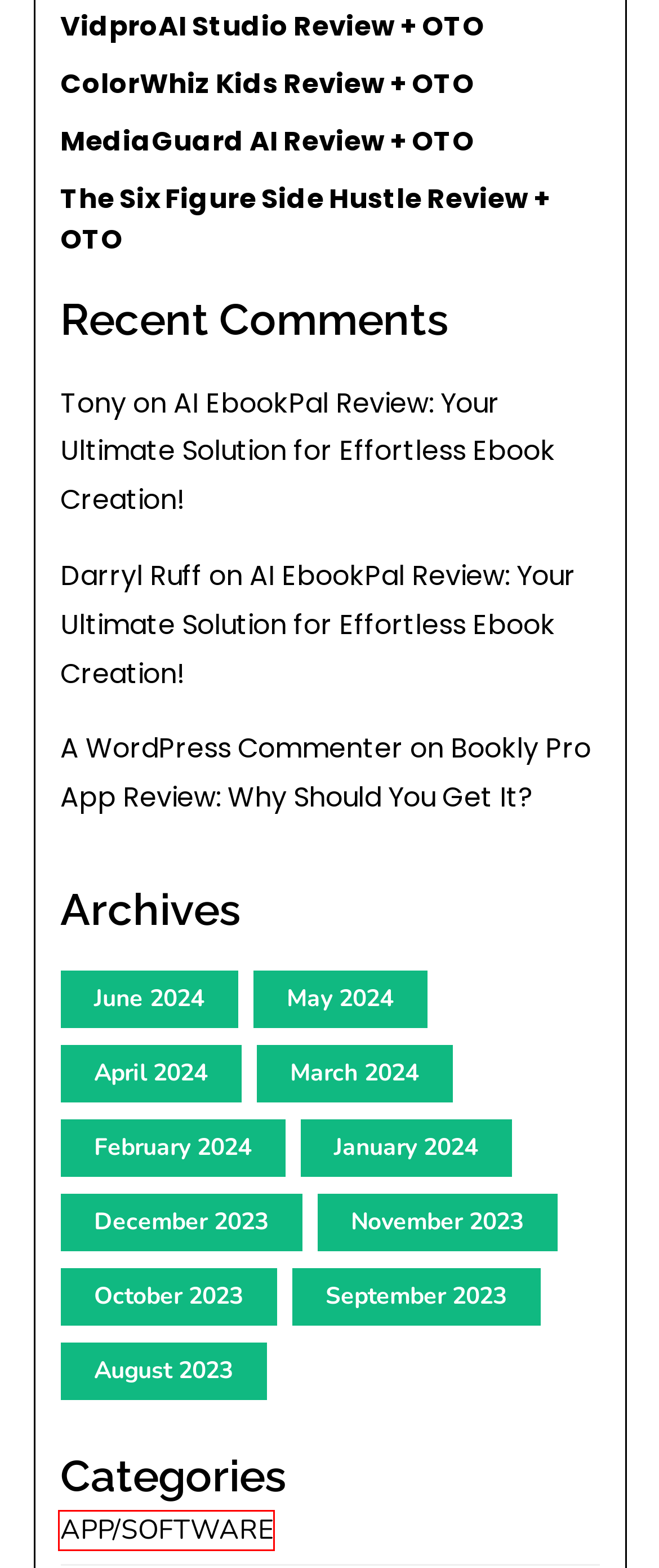You have a screenshot of a webpage with a red rectangle bounding box around a UI element. Choose the best description that matches the new page after clicking the element within the bounding box. The candidate descriptions are:
A. ColorWhiz Kids Review + OTO - AI-REVIEW-OTO
B. May 2024 - AI-REVIEW-OTO
C. MediaGuard AI Review + OTO - AI-REVIEW-OTO
D. December 2023 - AI-REVIEW-OTO
E. October 2023 - AI-REVIEW-OTO
F. AI EbookPal Review: Your Ultimate Solution for Effortless Ebook Creation! - AI-REVIEW-OTO
G. November 2023 - AI-REVIEW-OTO
H. APP/SOFTWARE Archives - AI-REVIEW-OTO

H